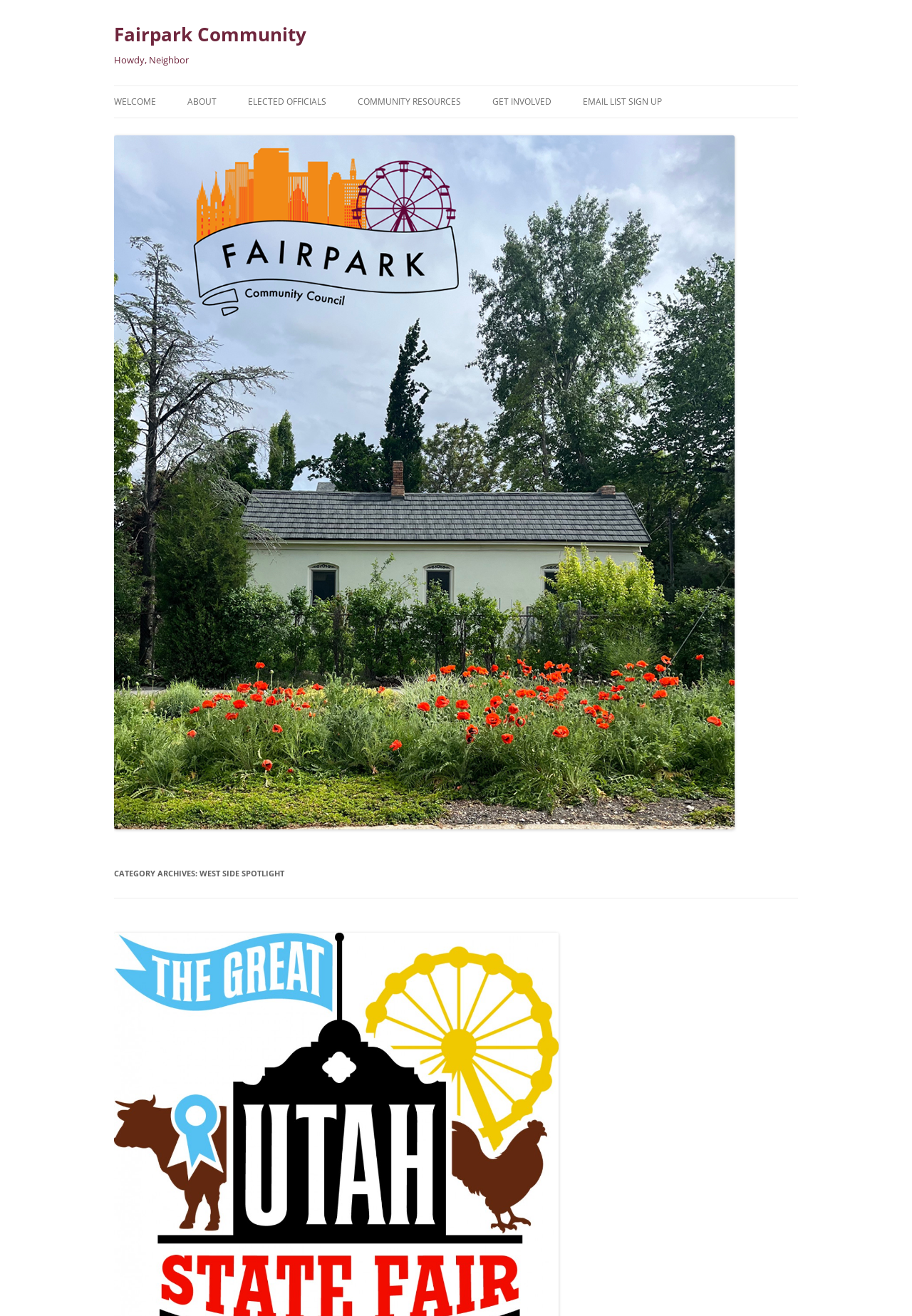Determine the bounding box coordinates for the area that should be clicked to carry out the following instruction: "Explore the 'COMMUNITY EVENTS' page".

[0.54, 0.089, 0.696, 0.112]